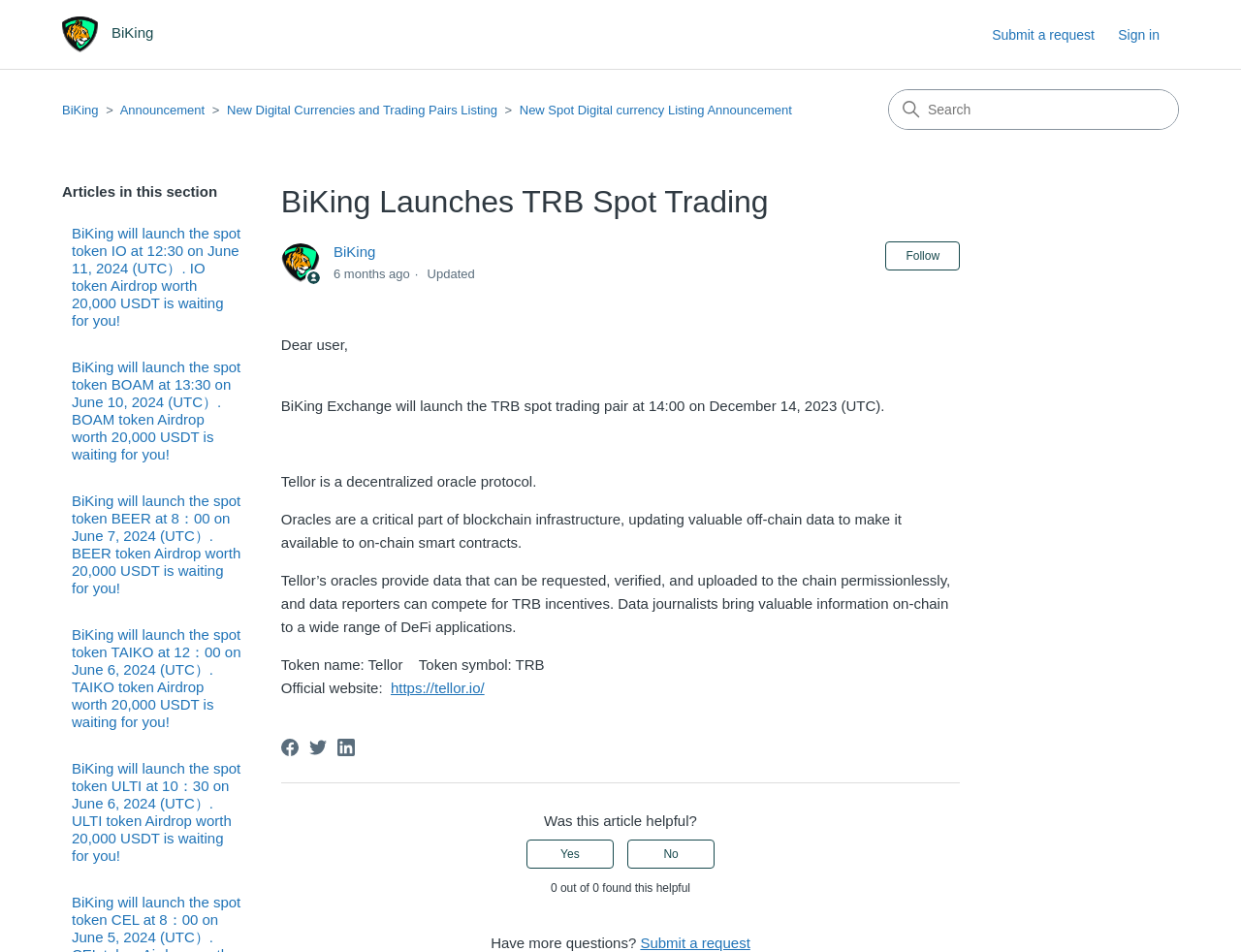What is the official website of Tellor?
Please provide a single word or phrase as the answer based on the screenshot.

https://tellor.io/